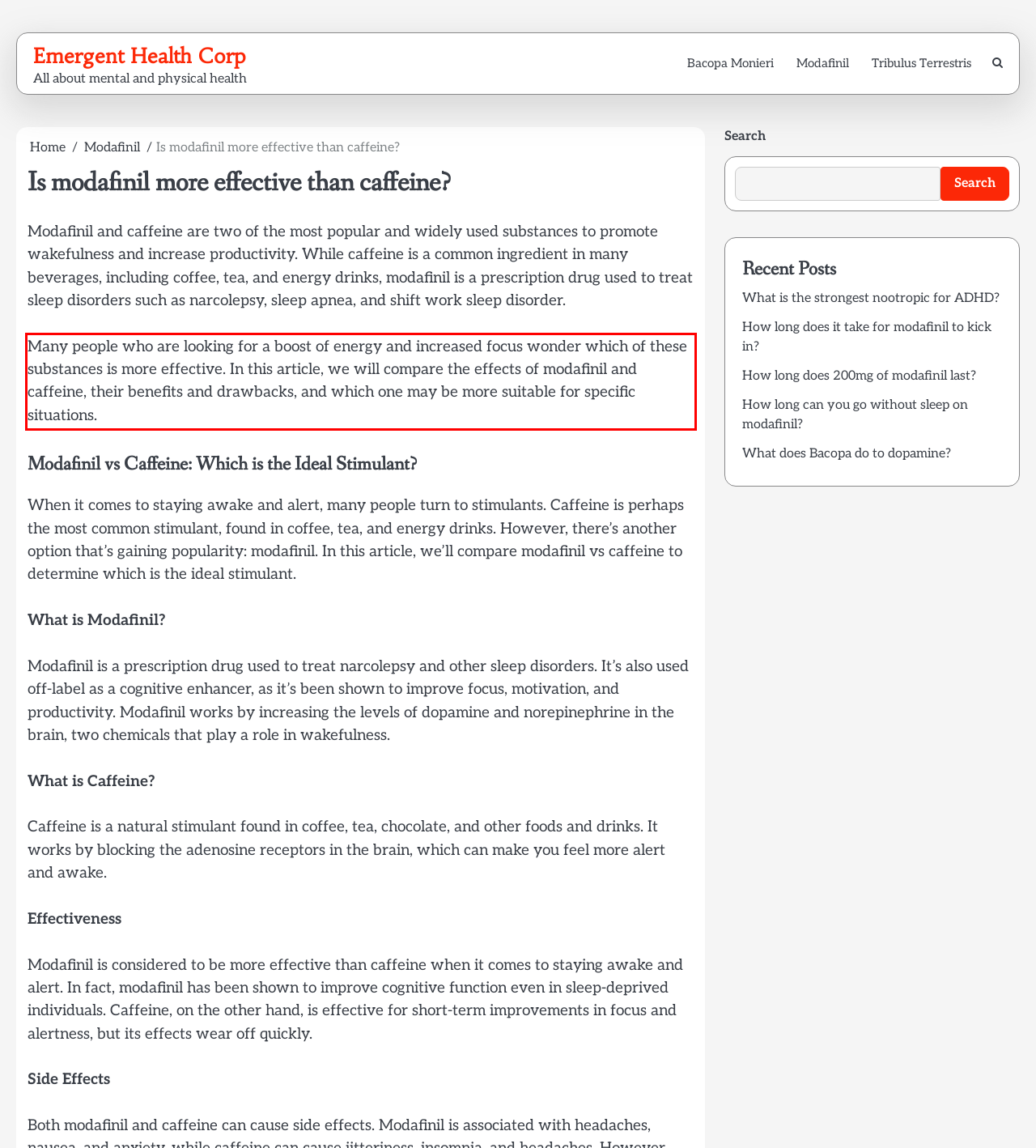Please analyze the provided webpage screenshot and perform OCR to extract the text content from the red rectangle bounding box.

Many people who are looking for a boost of energy and increased focus wonder which of these substances is more effective. In this article, we will compare the effects of modafinil and caffeine, their benefits and drawbacks, and which one may be more suitable for specific situations.